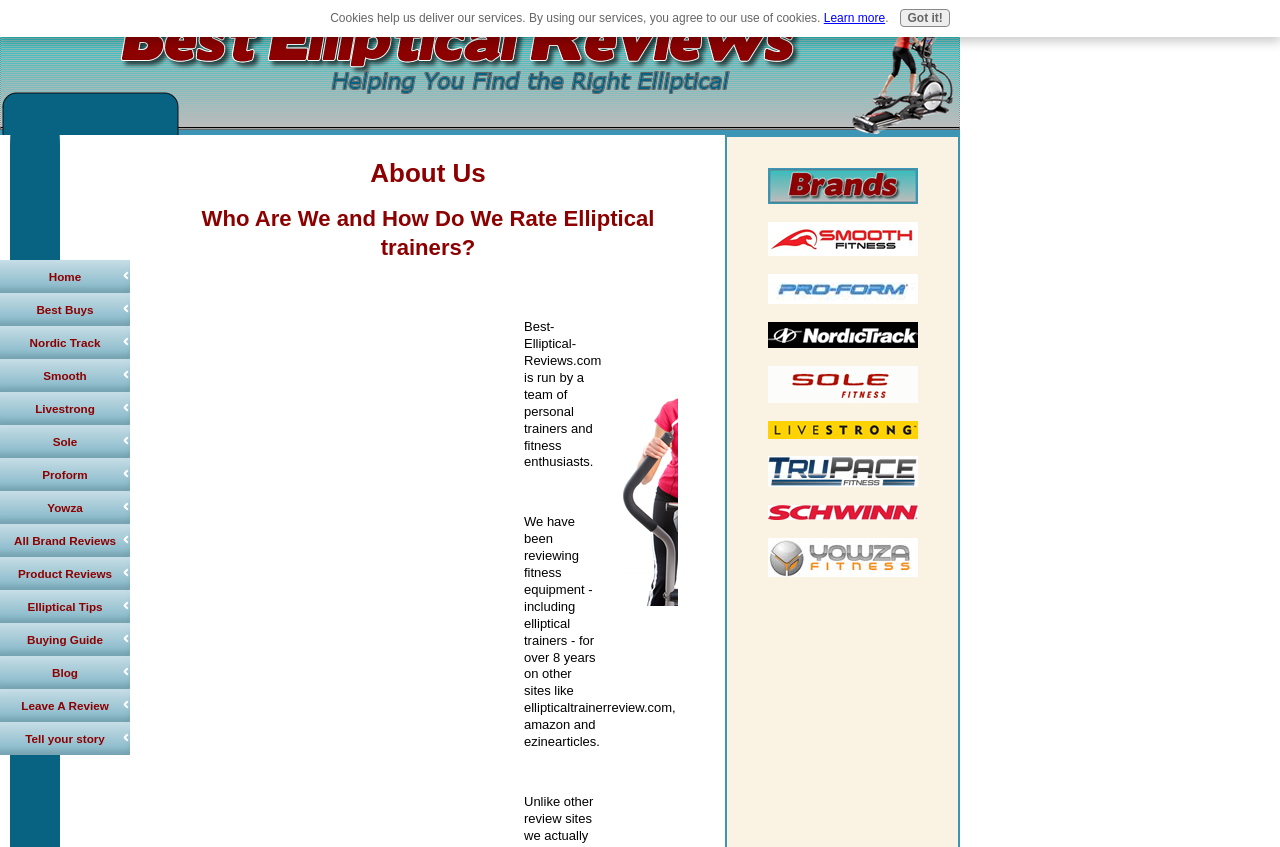Are there any specific elliptical trainer models reviewed on this website?
Based on the screenshot, provide your answer in one word or phrase.

Yes